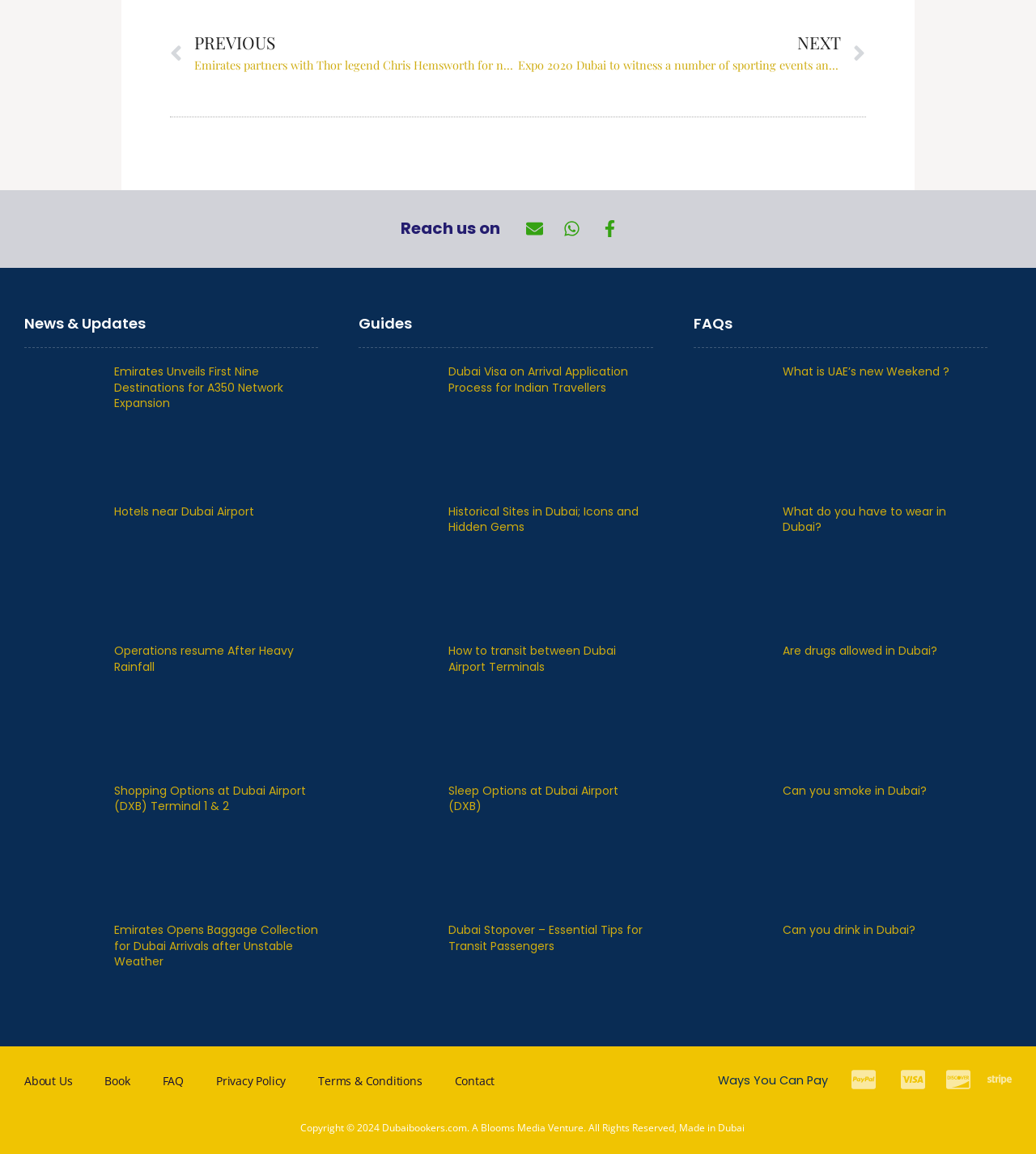Please identify the bounding box coordinates of the element's region that I should click in order to complete the following instruction: "Go to Recipes page". The bounding box coordinates consist of four float numbers between 0 and 1, i.e., [left, top, right, bottom].

None